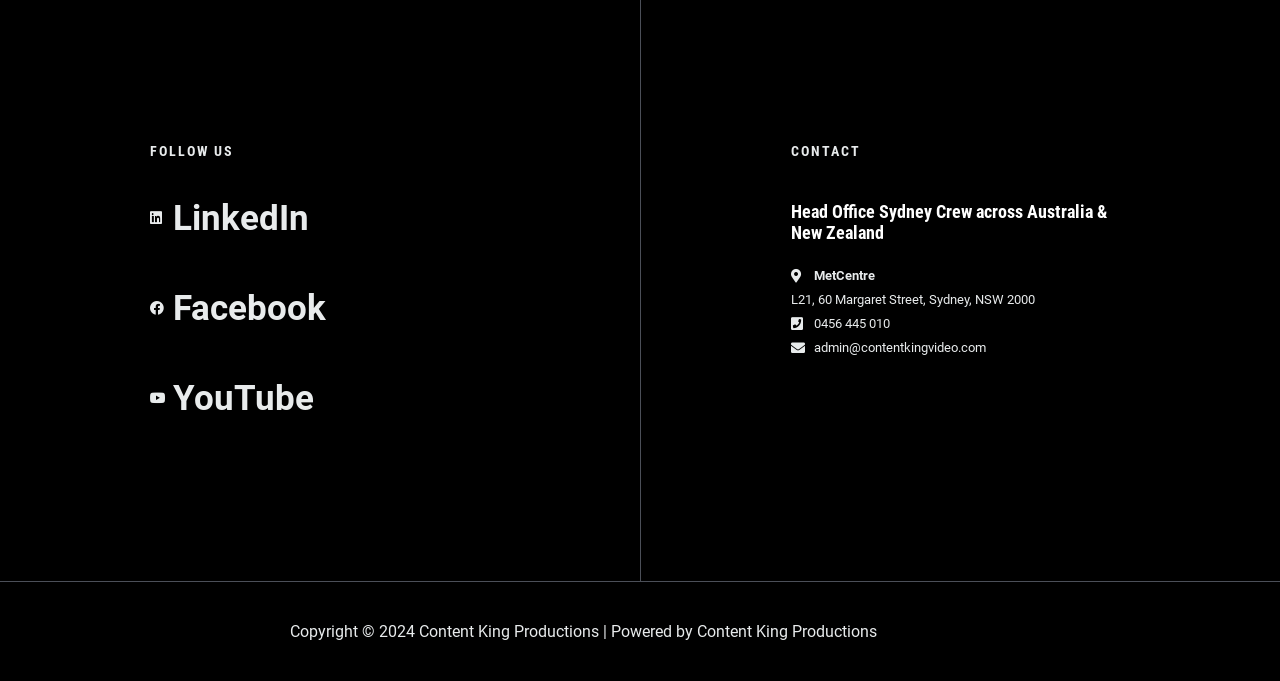Using the webpage screenshot and the element description 0456 445 010, determine the bounding box coordinates. Specify the coordinates in the format (top-left x, top-left y, bottom-right x, bottom-right y) with values ranging from 0 to 1.

[0.618, 0.459, 0.883, 0.494]